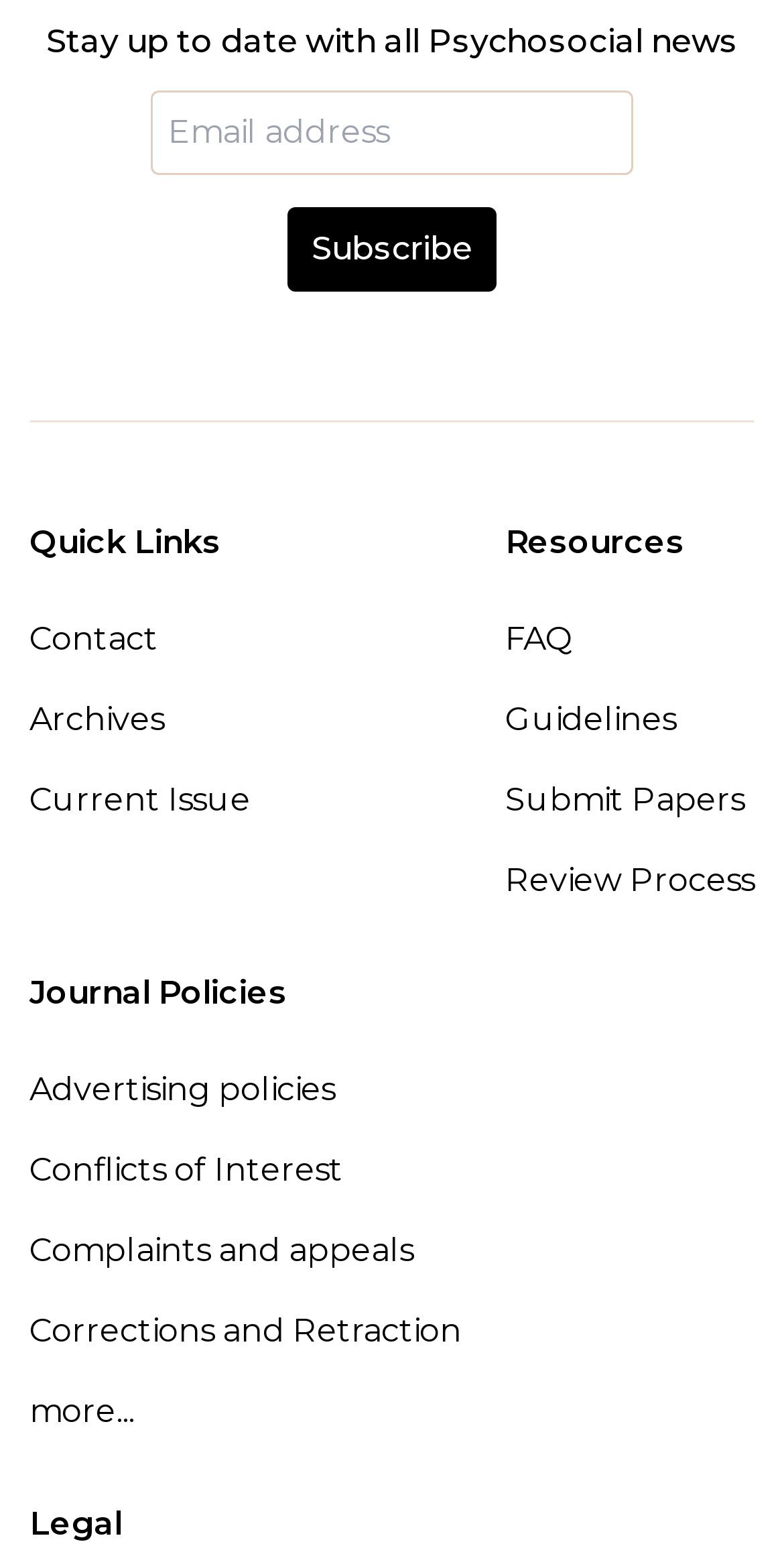How many links are there in the Quick Links section?
Please respond to the question thoroughly and include all relevant details.

The Quick Links section has three links: 'Contact', 'Archives', and 'Current Issue'.